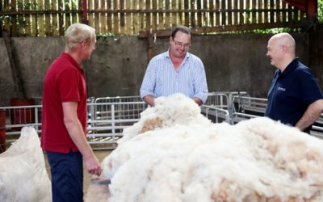Give a one-word or one-phrase response to the question:
What is the likely setting of this scene?

Agricultural show or farm